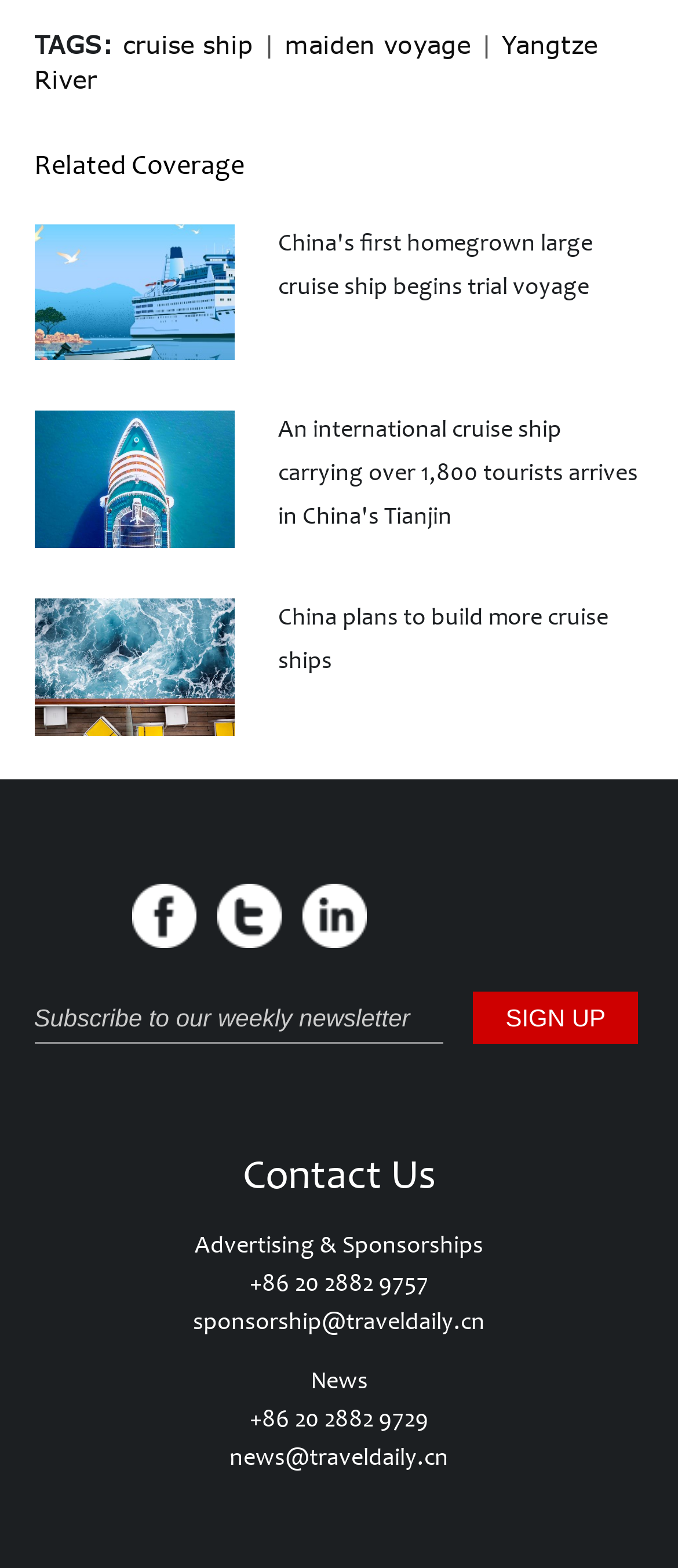What is the topic of the last link?
From the details in the image, answer the question comprehensively.

The last link on the webpage is 'China plans to build more cruise ships', which suggests that China is planning to increase its cruise ship production.